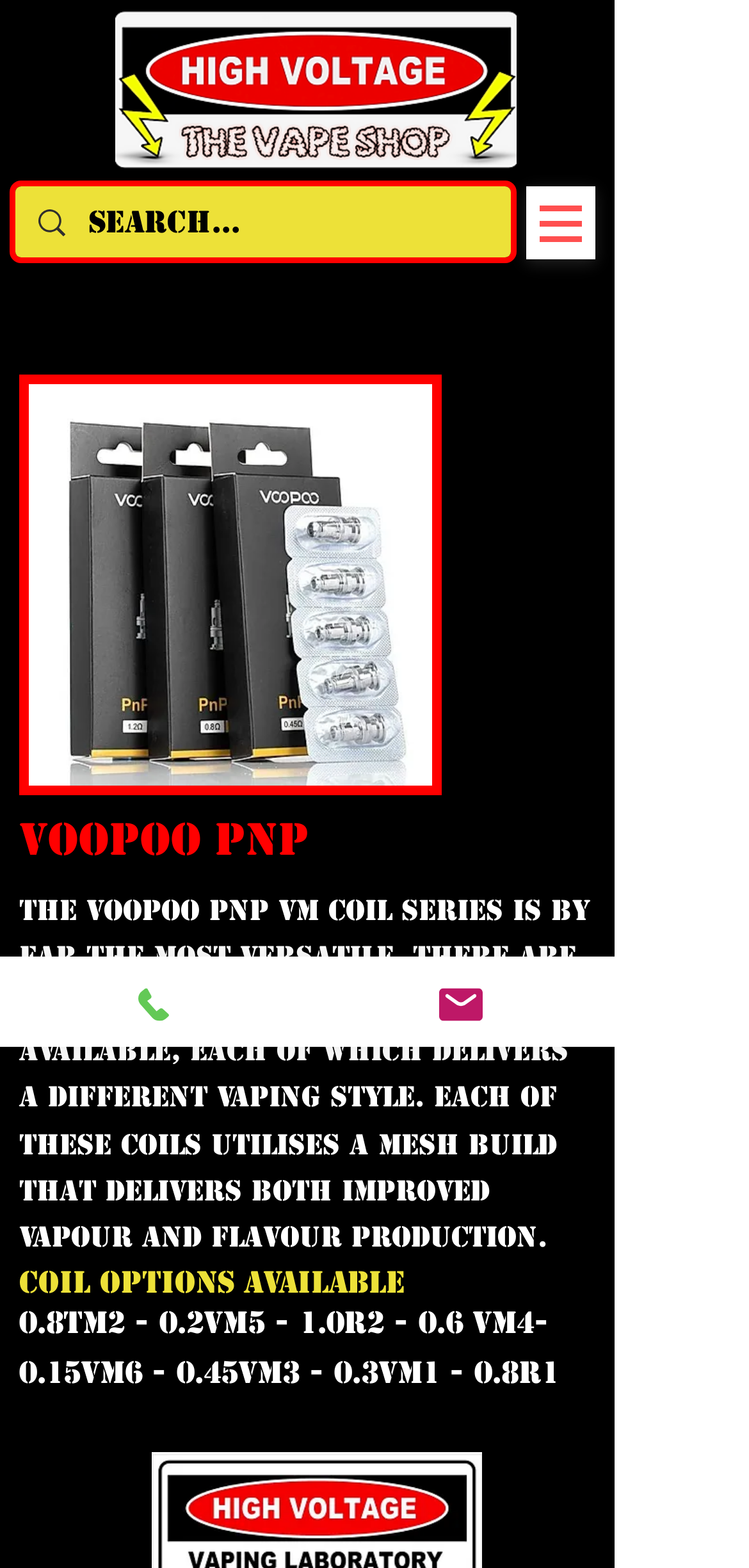Answer the following in one word or a short phrase: 
What is the purpose of the search box?

Search